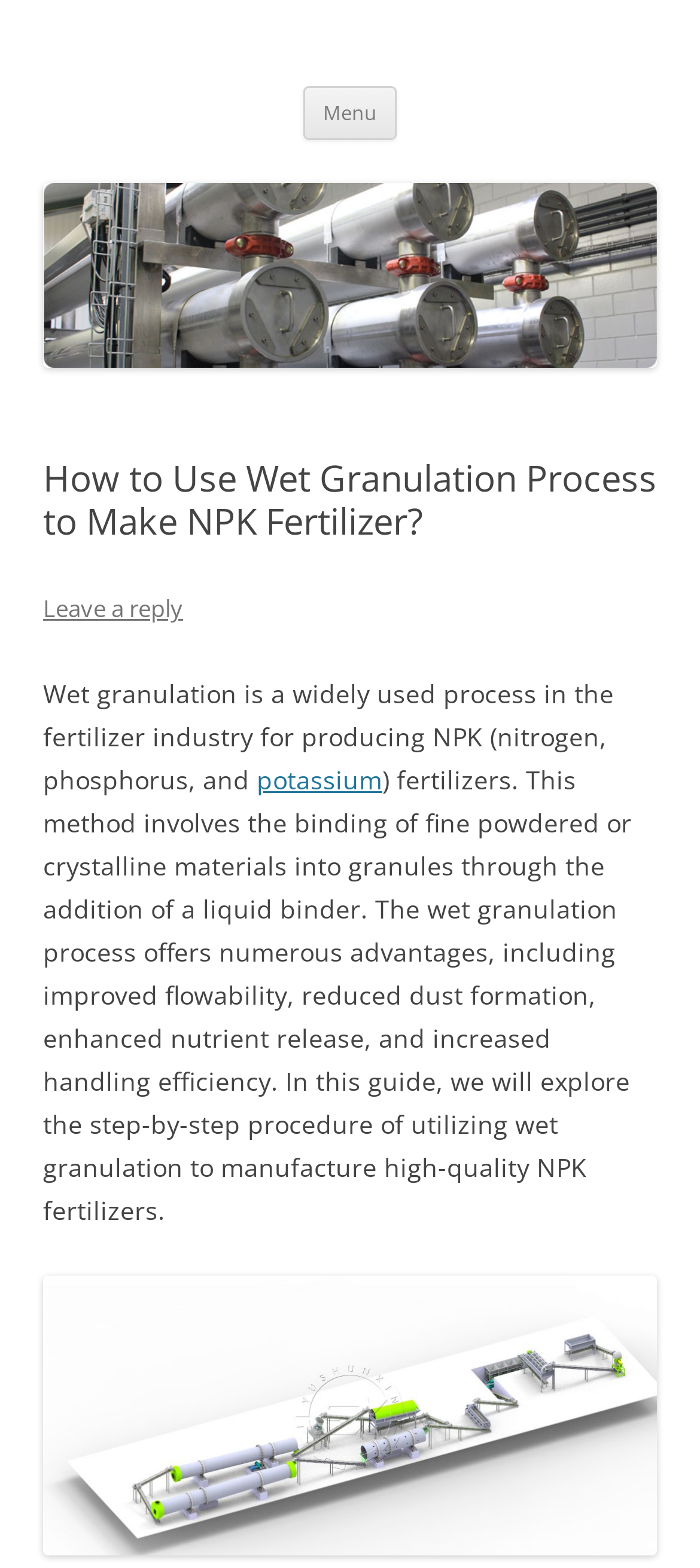Please reply to the following question using a single word or phrase: 
What is the author's intention in this guide?

To explore the step-by-step procedure